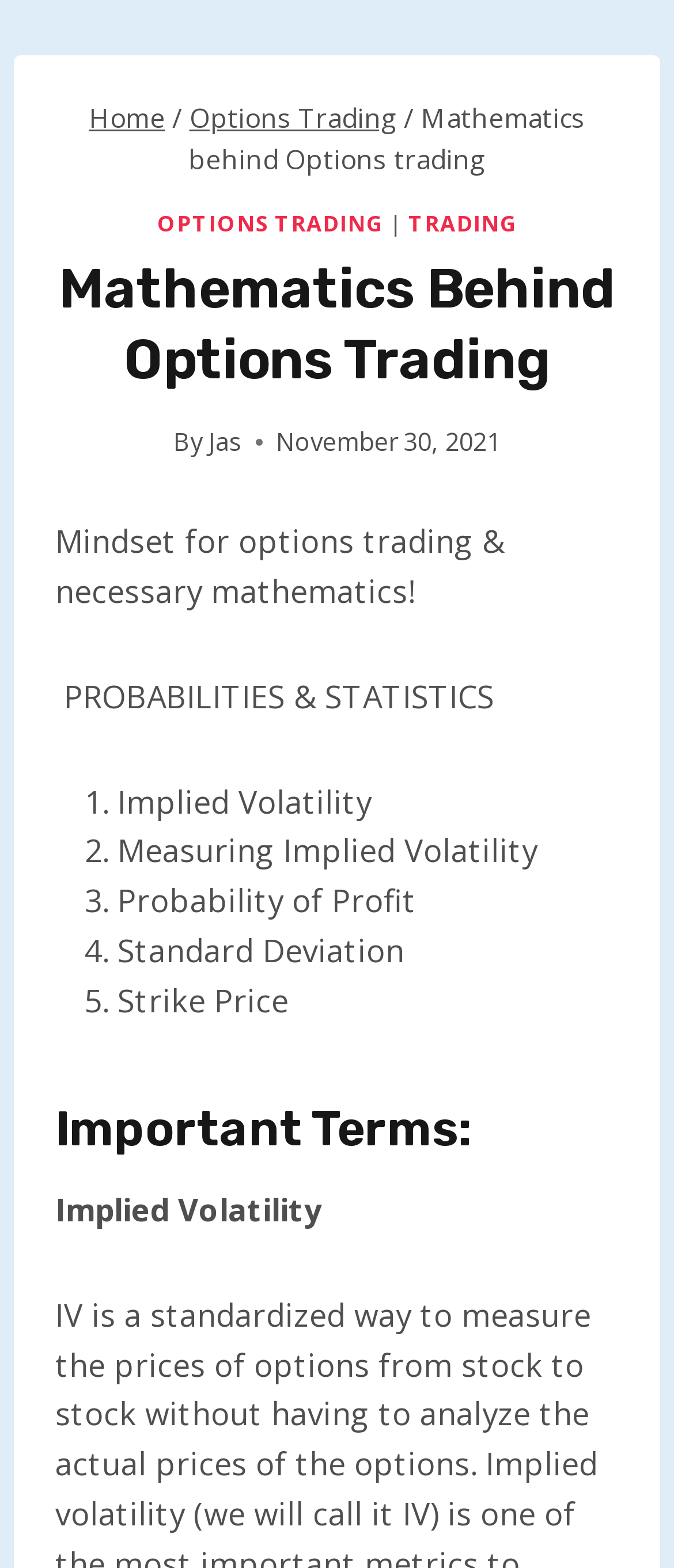Respond with a single word or phrase for the following question: 
What is the second term listed under 'Important Terms'?

Implied Volatility